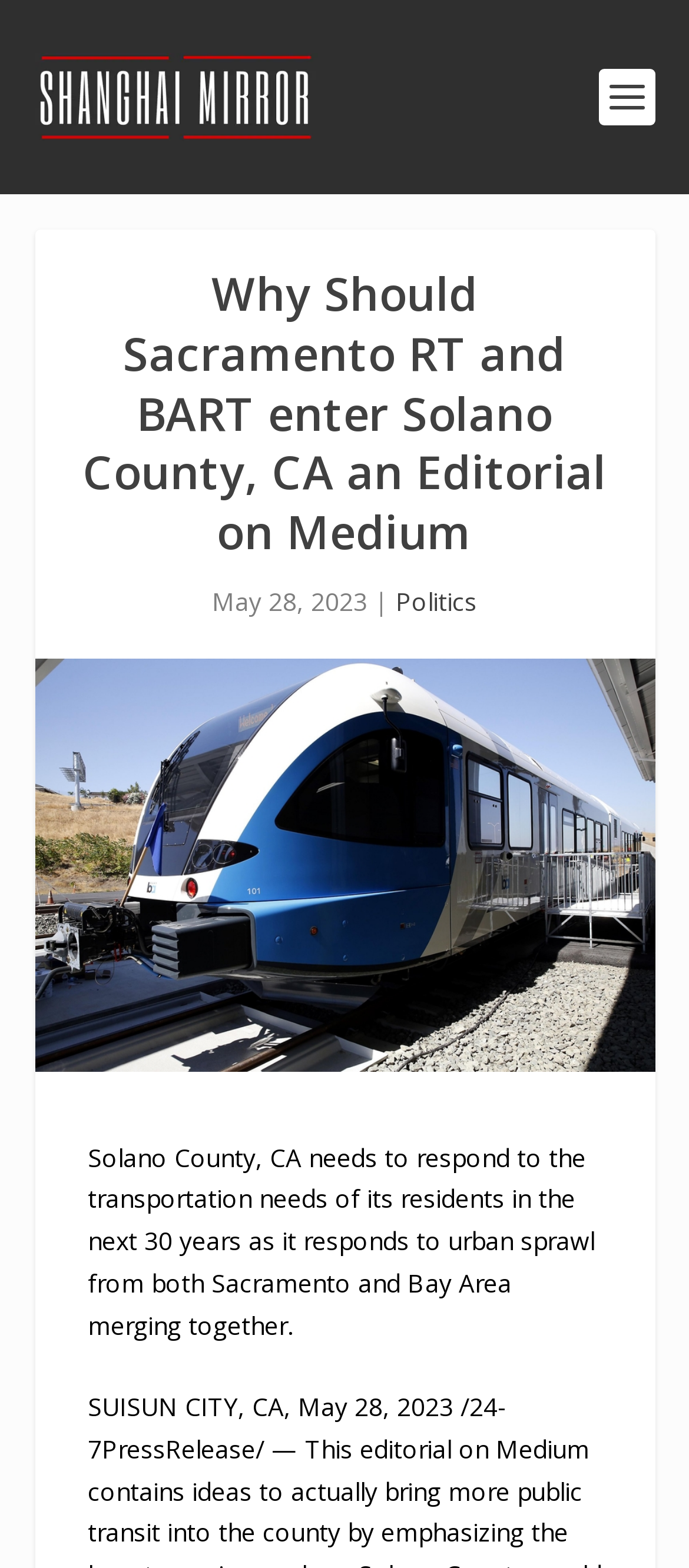Please locate and retrieve the main header text of the webpage.

Why Should Sacramento RT and BART enter Solano County, CA an Editorial on Medium